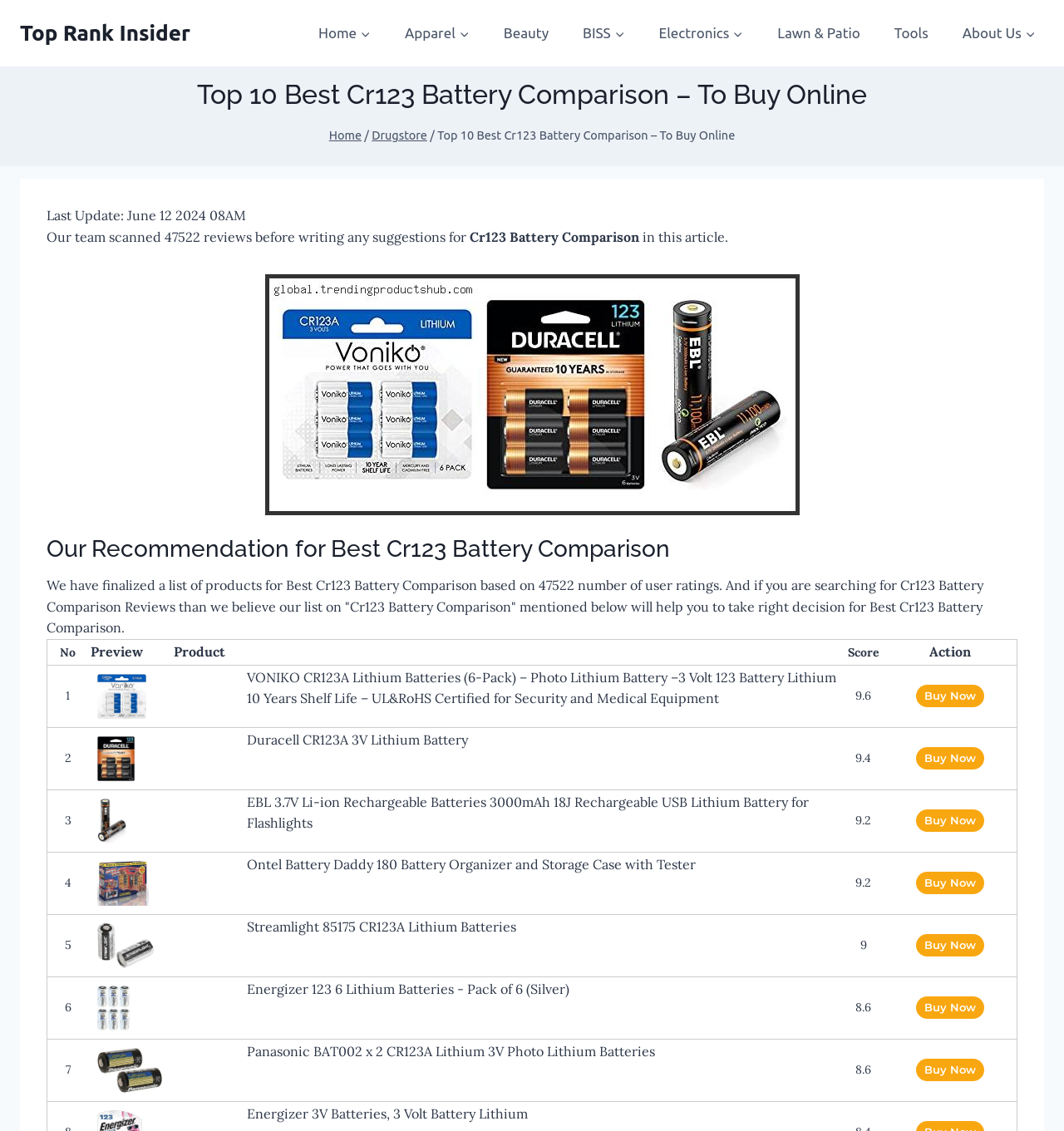Specify the bounding box coordinates of the area to click in order to execute this command: 'View the 'Electronics' category'. The coordinates should consist of four float numbers ranging from 0 to 1, and should be formatted as [left, top, right, bottom].

[0.611, 0.012, 0.707, 0.047]